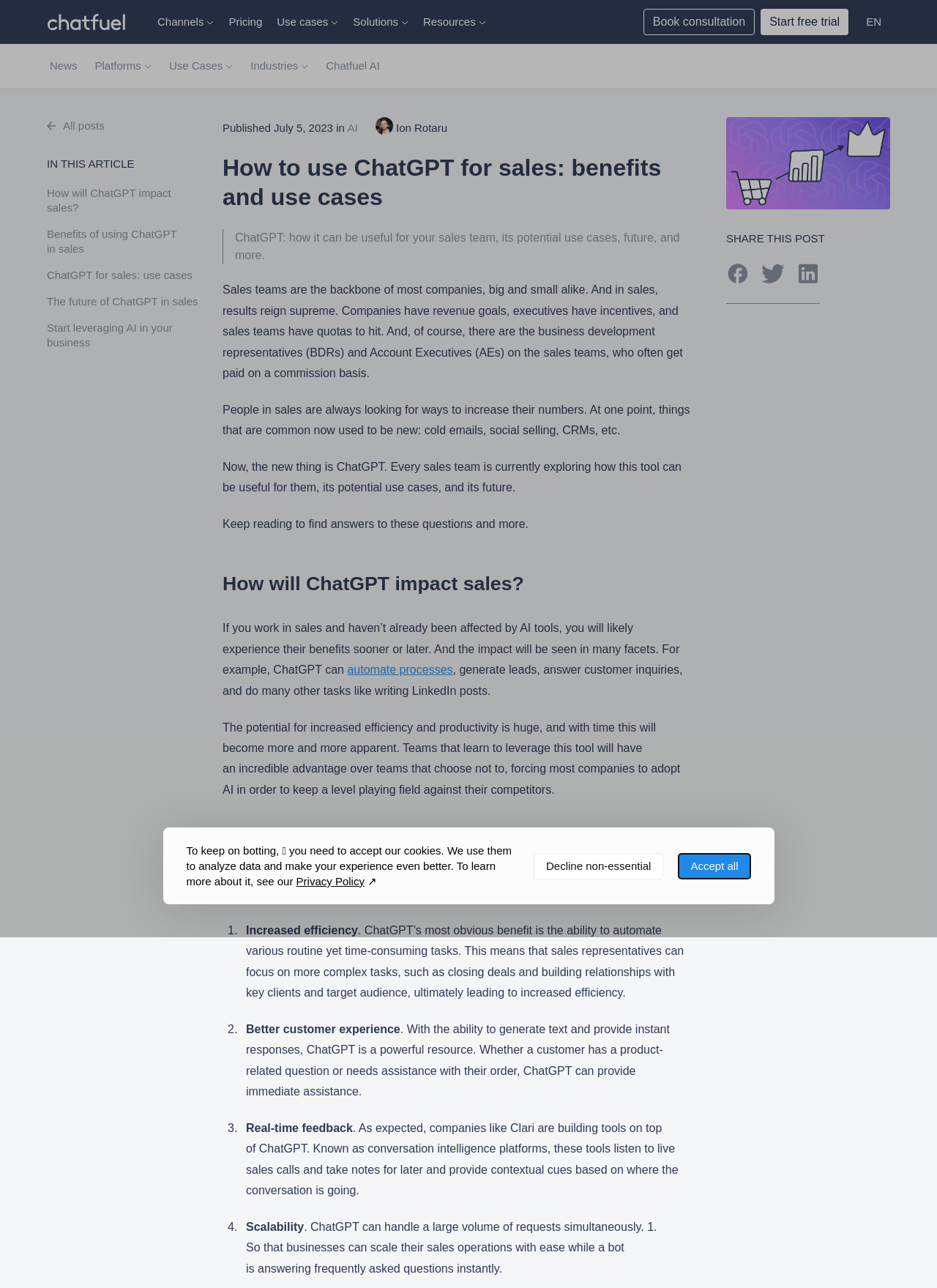What is the logo of the website?
Please answer the question with as much detail as possible using the screenshot.

The logo of the website is Chatfuel, which can be found at the top left corner of the webpage, and it is an image element with a bounding box of [0.05, 0.011, 0.134, 0.024].